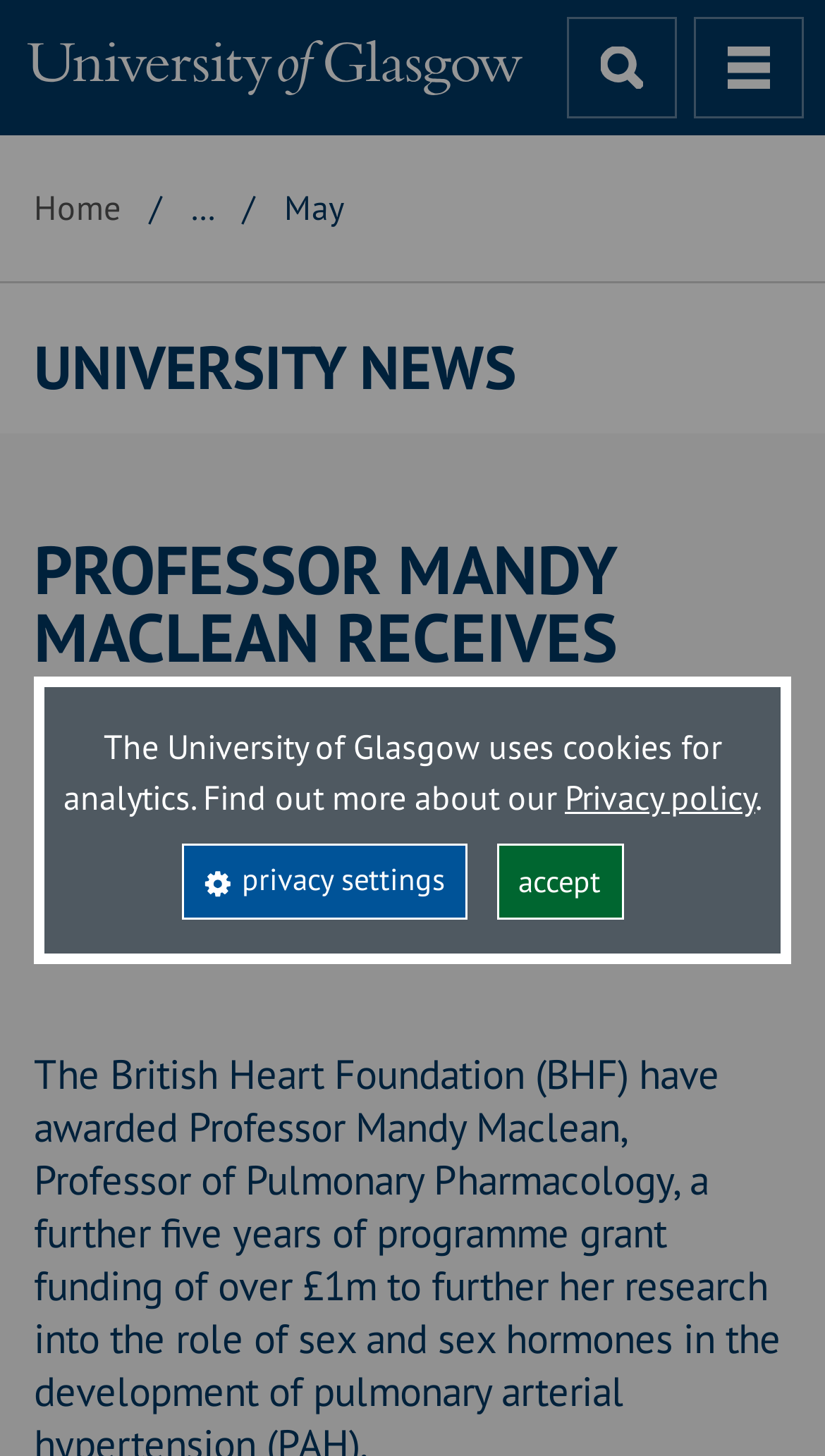Find the bounding box coordinates for the element that must be clicked to complete the instruction: "go to University of Glasgow homepage". The coordinates should be four float numbers between 0 and 1, indicated as [left, top, right, bottom].

[0.0, 0.0, 0.6, 0.093]